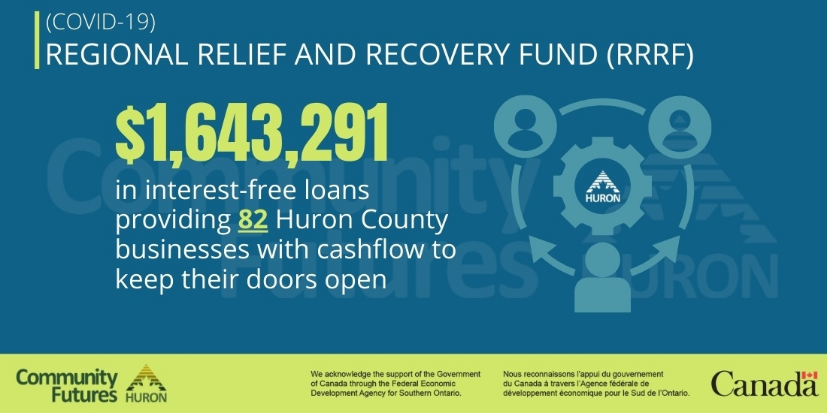What government agency is committed to aiding local economies?
Based on the image content, provide your answer in one word or a short phrase.

Federal Economic Development Agency for Southern Ontario